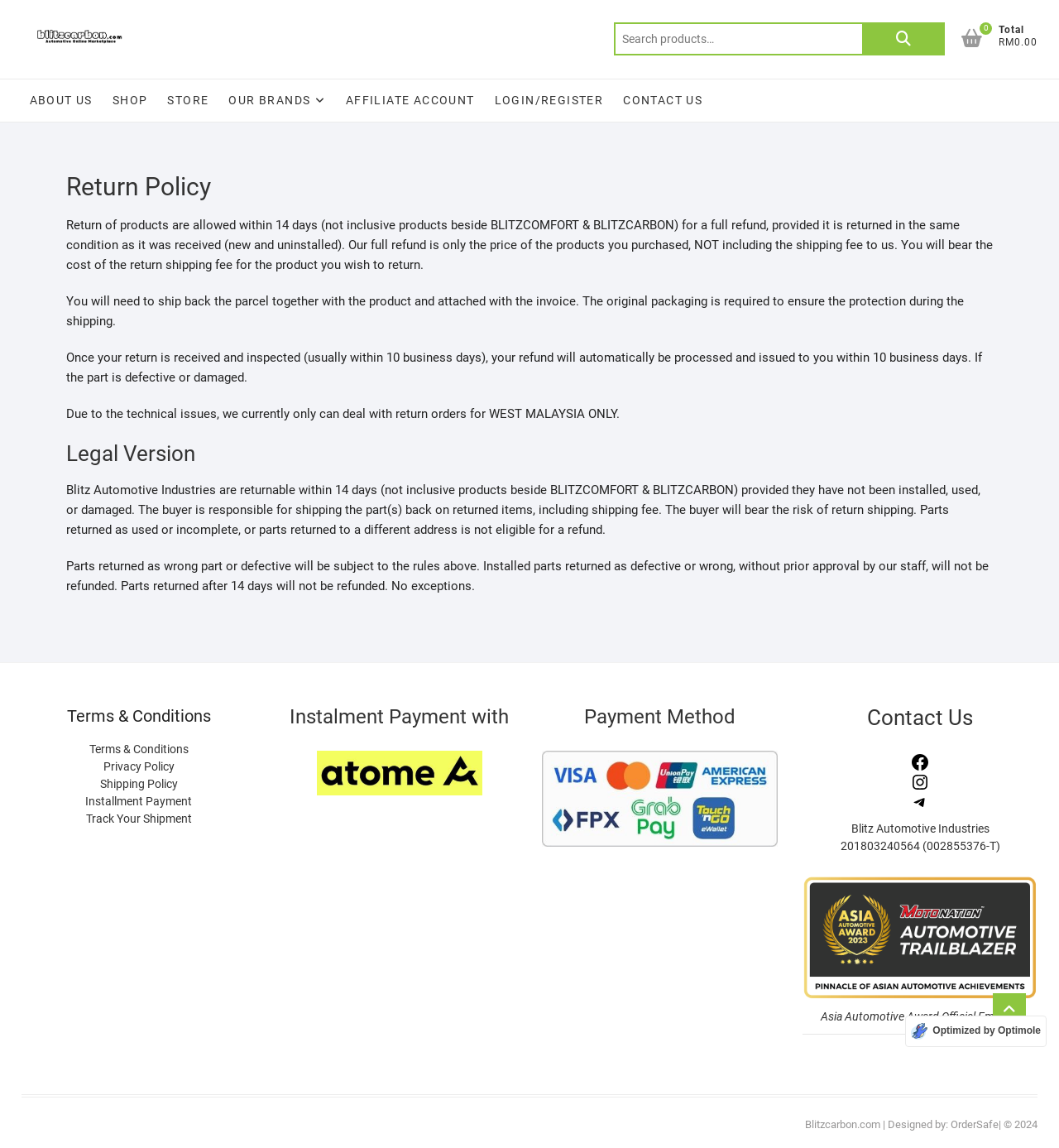Please give a succinct answer using a single word or phrase:
What is the refund policy for Blitzcarbon products?

14 days for full refund